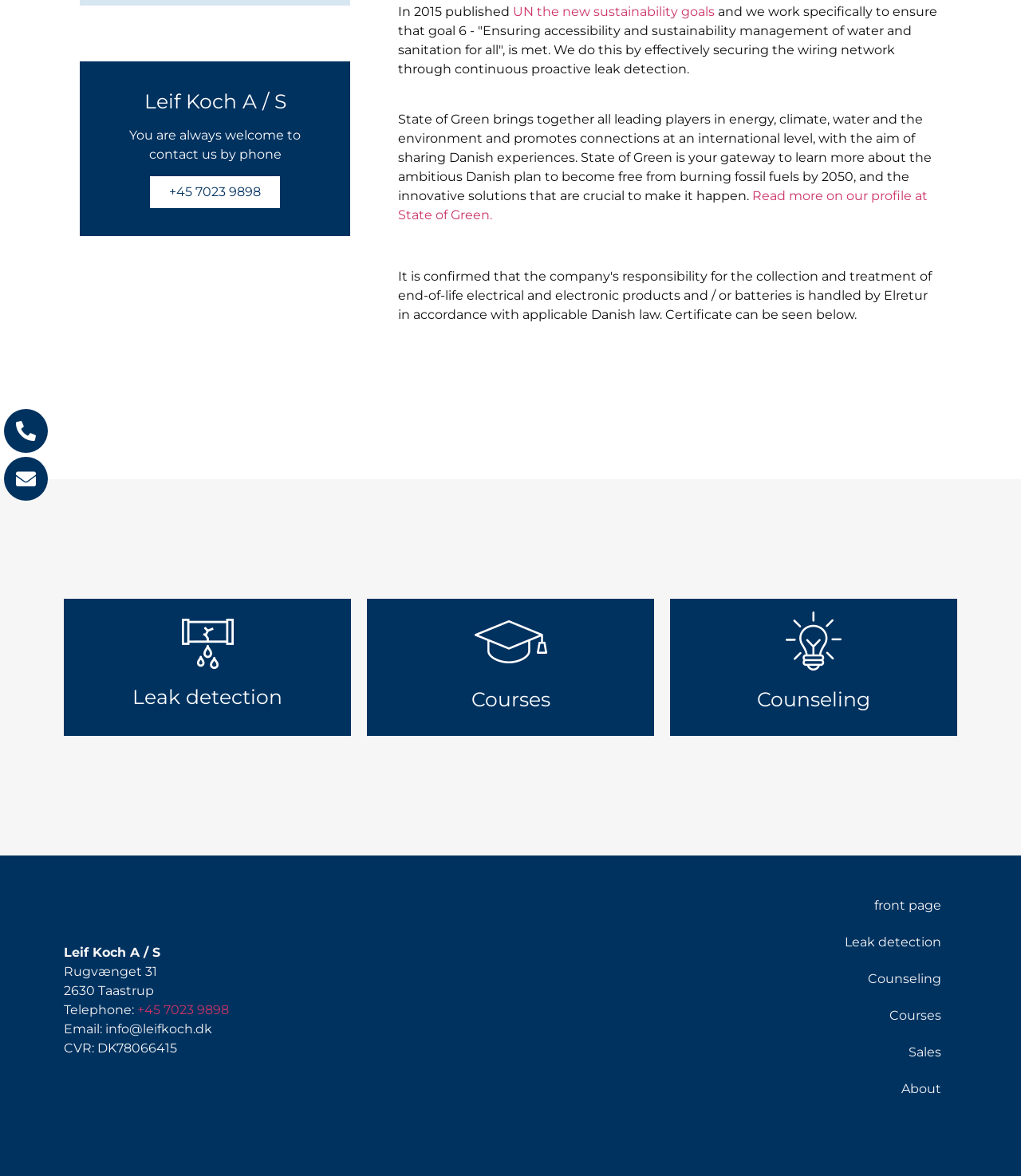Given the description About, predict the bounding box coordinates of the UI element. Ensure the coordinates are in the format (top-left x, top-left y, bottom-right x, bottom-right y) and all values are between 0 and 1.

[0.512, 0.911, 0.938, 0.942]